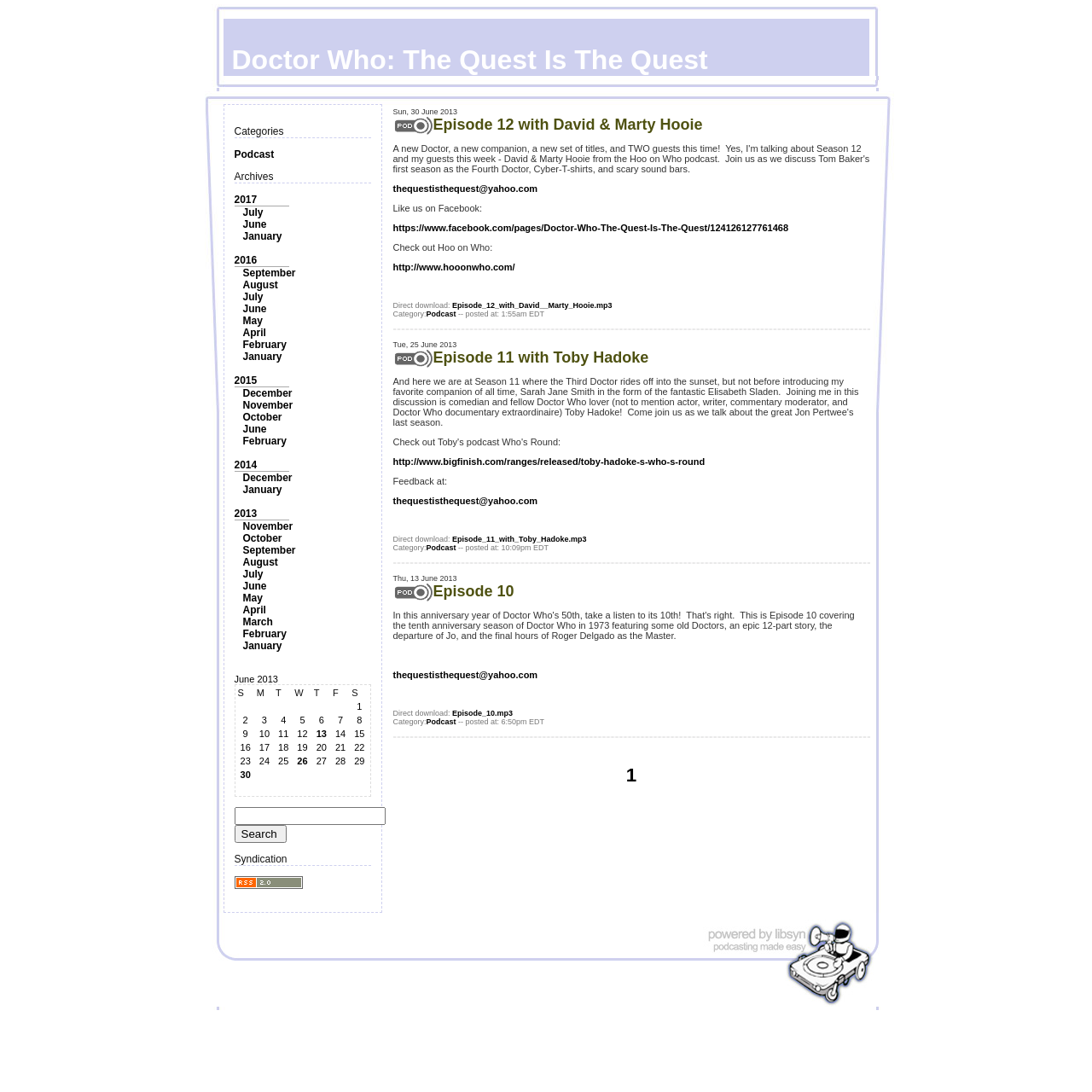What is the category of the podcast?
Look at the image and answer the question with a single word or phrase.

Doctor Who